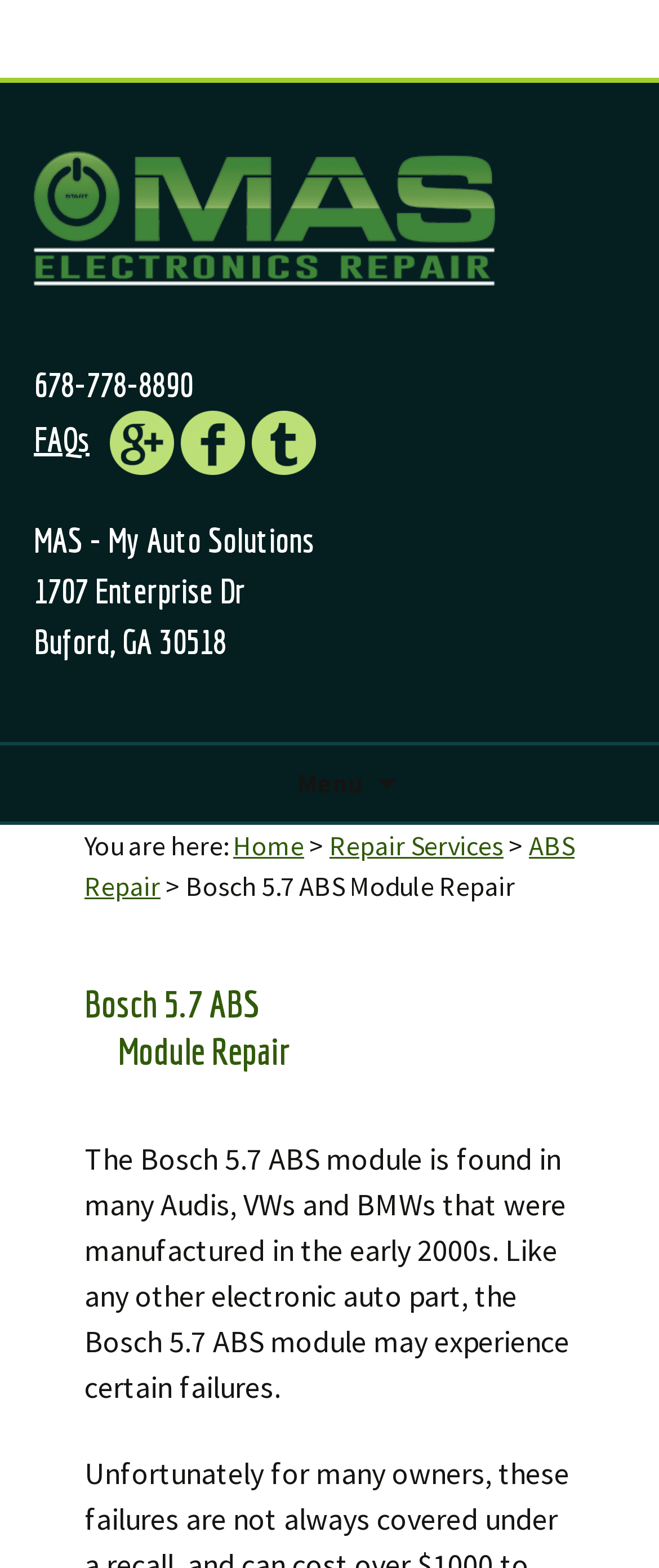Identify the bounding box for the given UI element using the description provided. Coordinates should be in the format (top-left x, top-left y, bottom-right x, bottom-right y) and must be between 0 and 1. Here is the description: FDA/USDA Food Recalls and Outbreaks

None